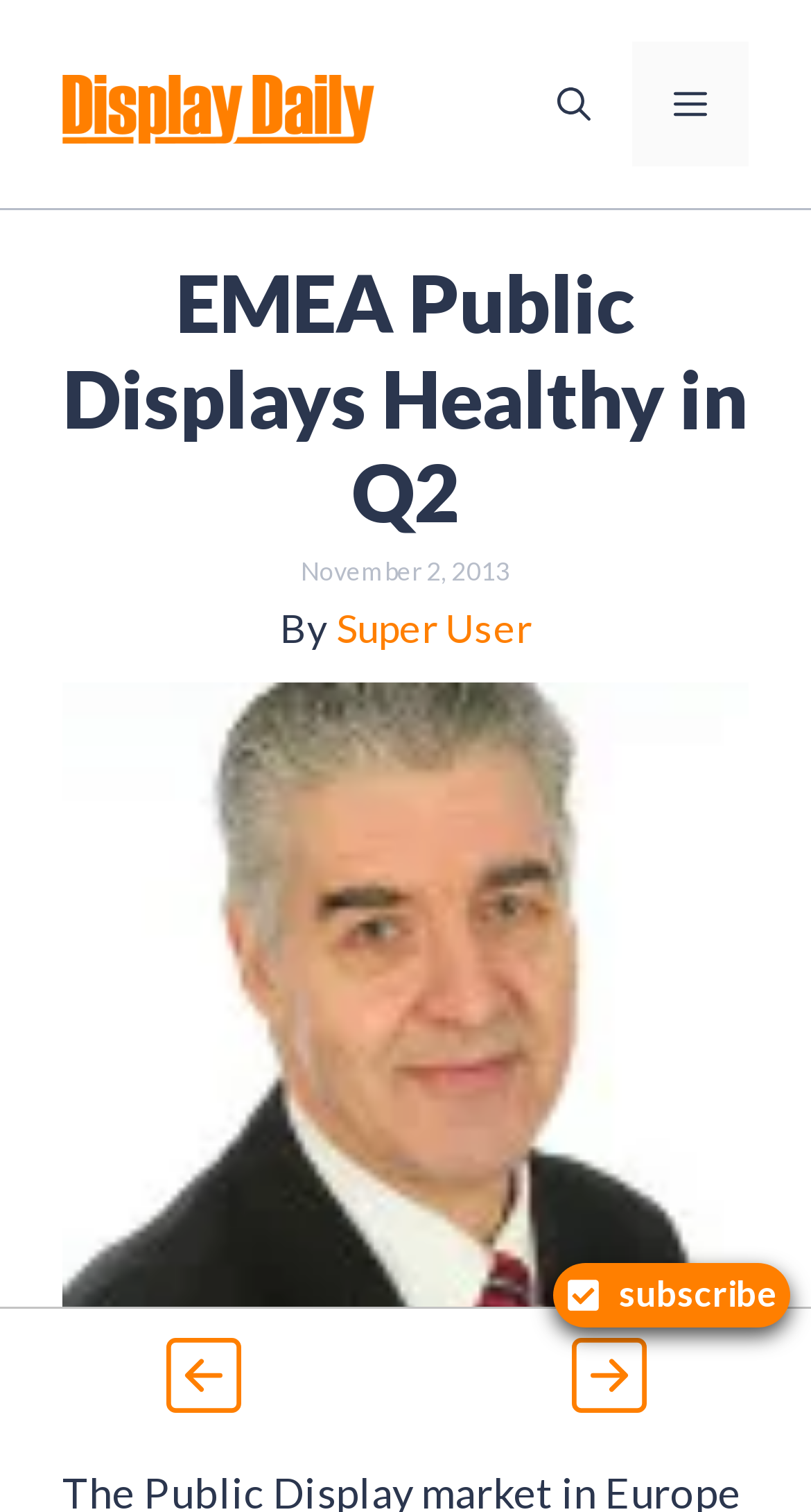Using the information from the screenshot, answer the following question thoroughly:
What is the date of the article?

I located a time element within the header section of the webpage, which contains a static text element with the date 'November 2, 2013'.